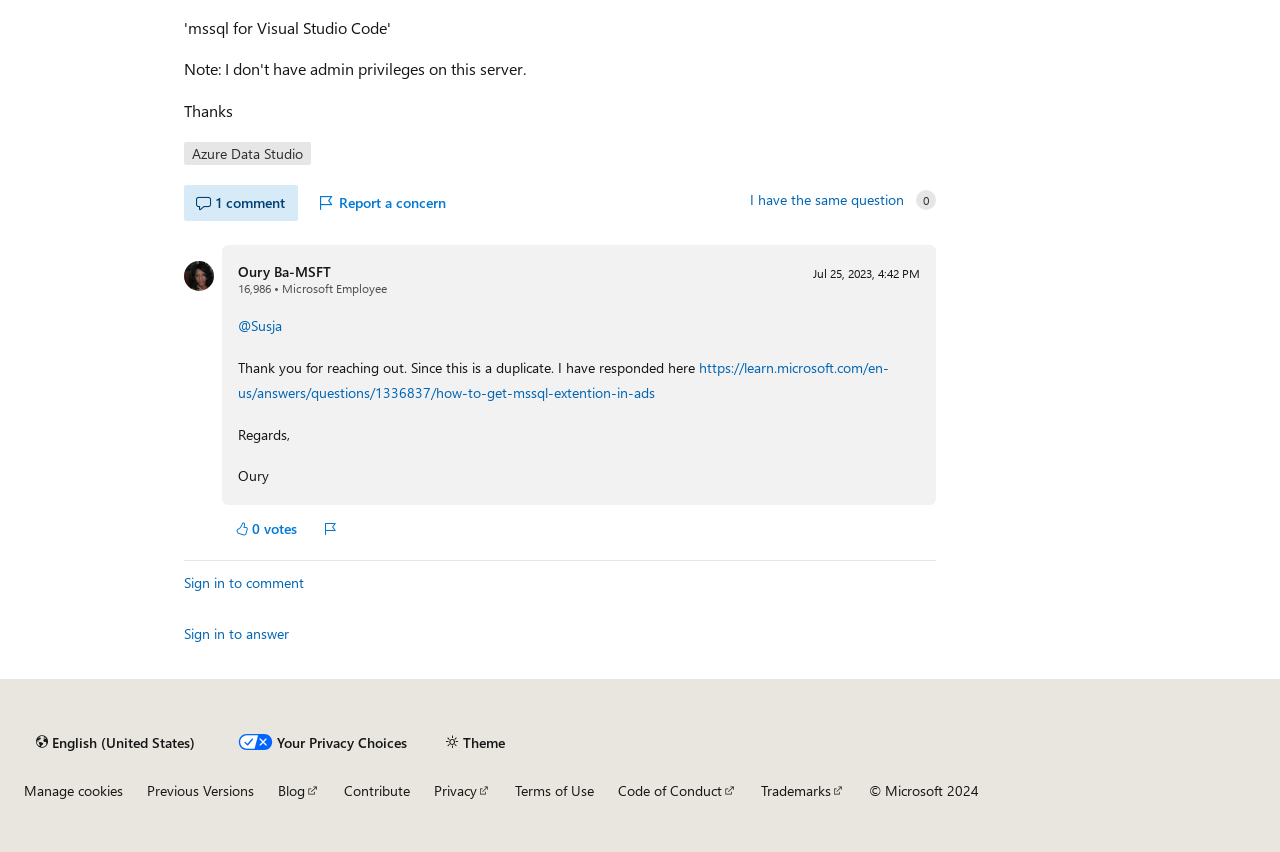Identify the bounding box coordinates for the region of the element that should be clicked to carry out the instruction: "Click the '1 comment Hide comments for this question' button". The bounding box coordinates should be four float numbers between 0 and 1, i.e., [left, top, right, bottom].

[0.144, 0.217, 0.233, 0.259]